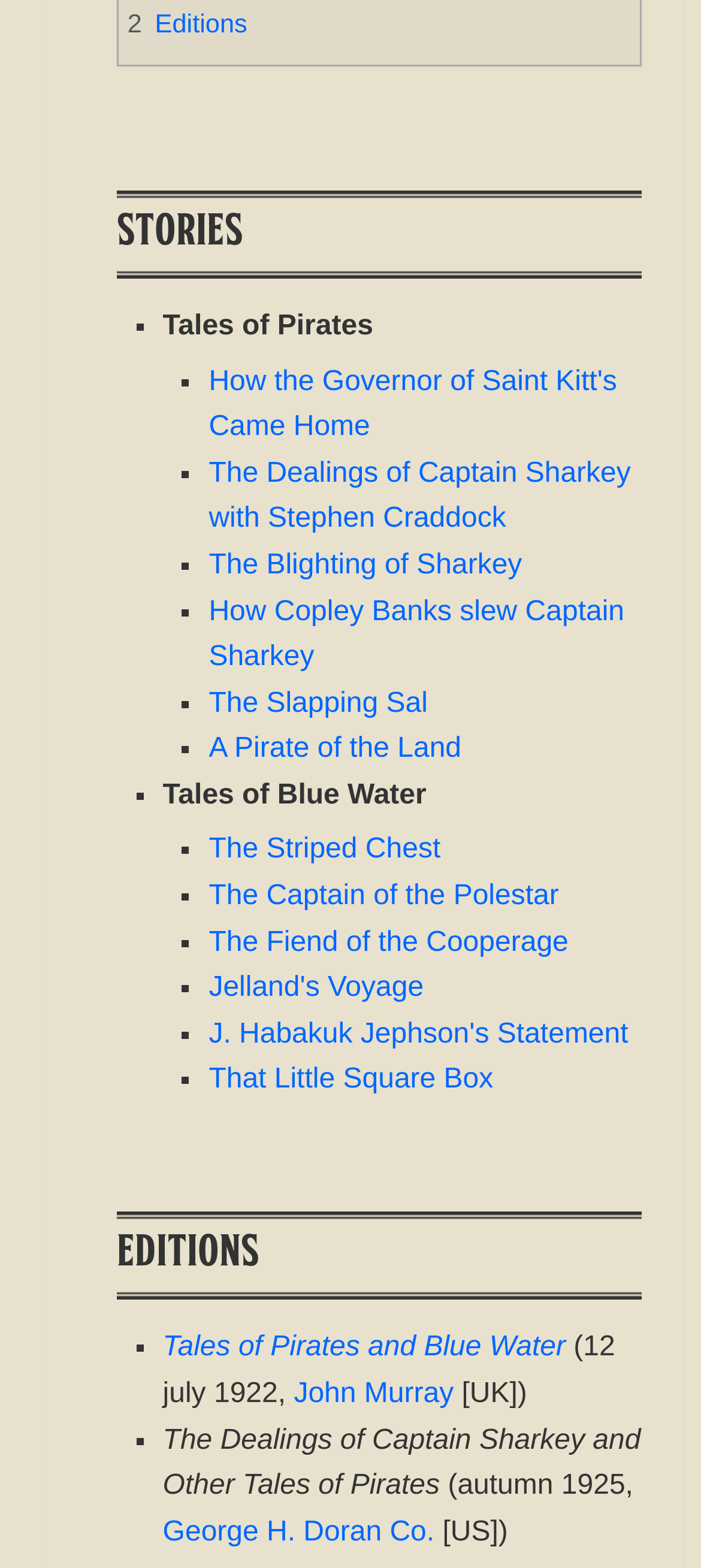Determine the bounding box coordinates of the target area to click to execute the following instruction: "Click on 'How the Governor of Saint Kitt's Came Home'."

[0.298, 0.233, 0.88, 0.282]